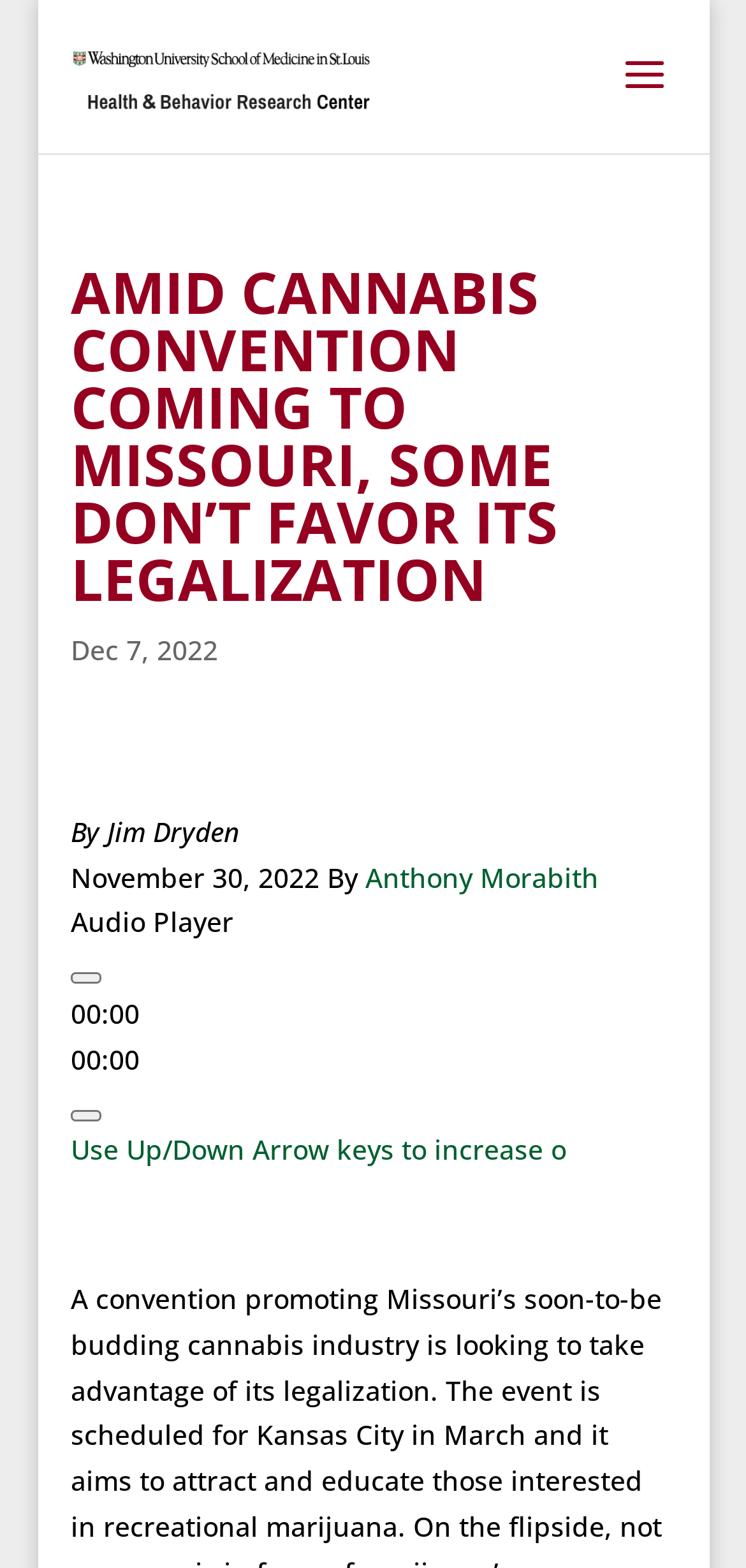From the details in the image, provide a thorough response to the question: What is the date of the article?

I found the date of the article by looking at the StaticText element with the text 'Dec 7, 2022' which is located at the coordinates [0.095, 0.403, 0.292, 0.426].